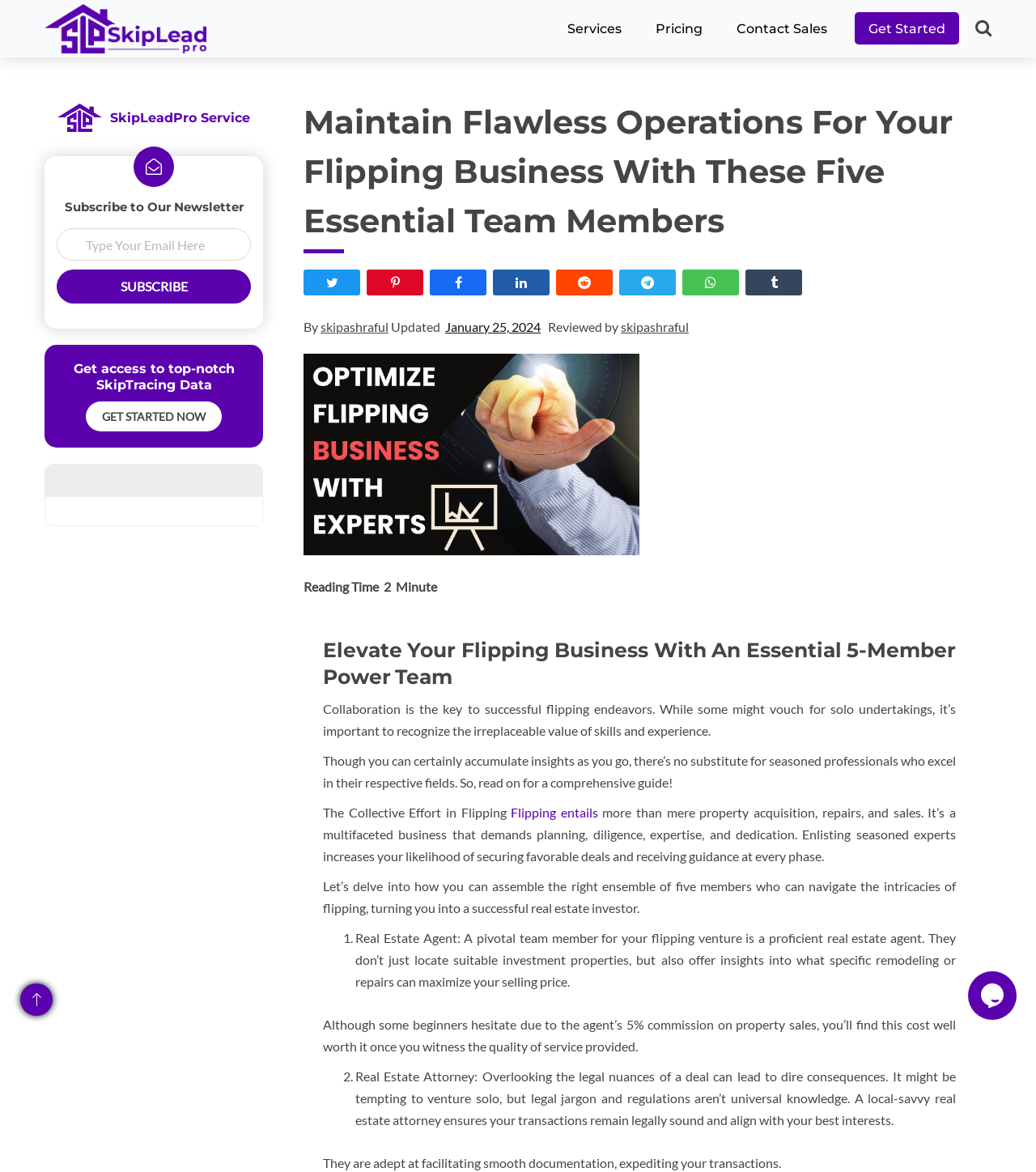Using the details in the image, give a detailed response to the question below:
What is the name of the service provided by SkipLeadPro?

The name of the service provided by SkipLeadPro can be found in the link element with the text 'SkipLeadPro - Skip Tracing and Real Estate Leads in One Place' at the top of the webpage.